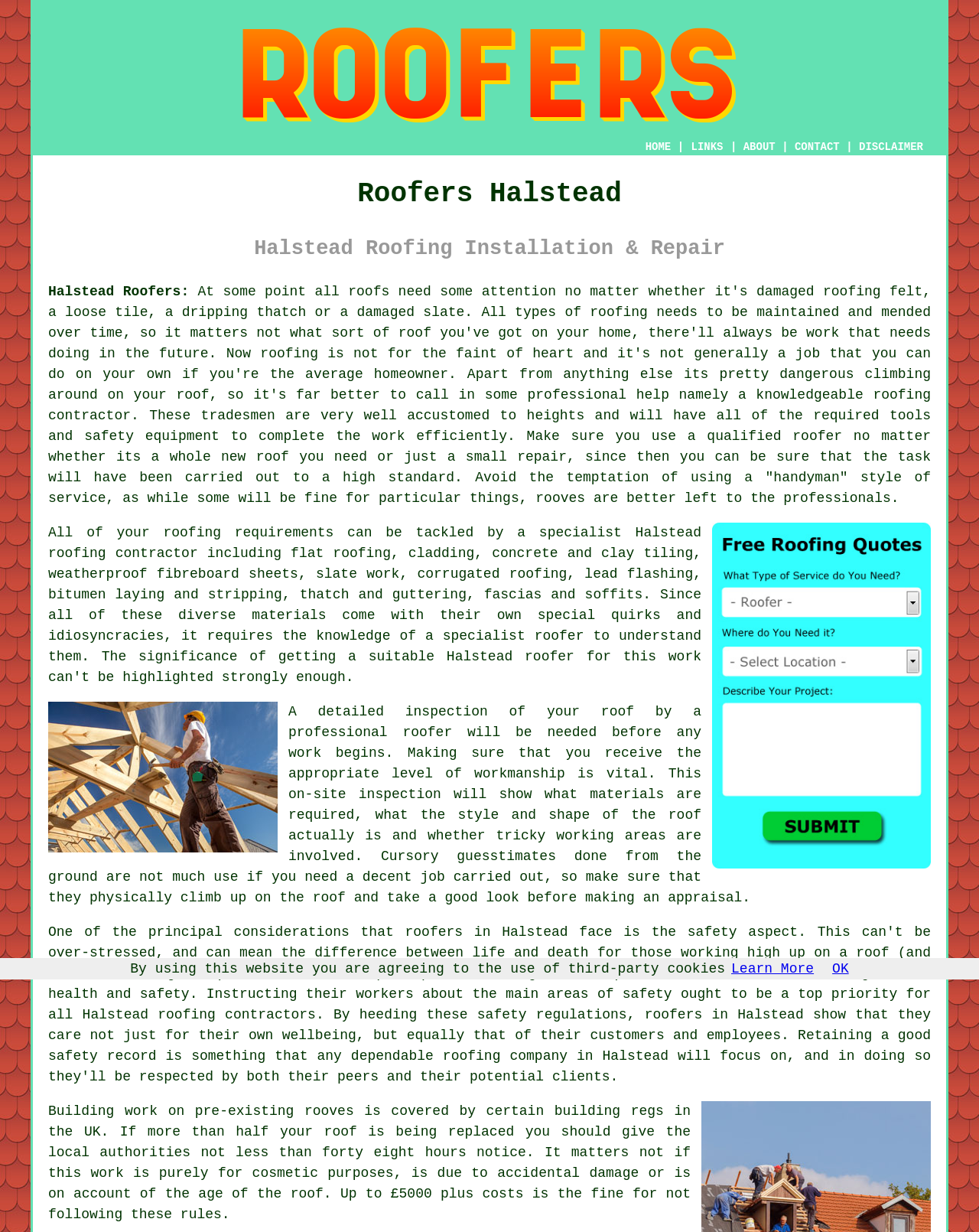Can you specify the bounding box coordinates for the region that should be clicked to fulfill this instruction: "Click the roofing contractor link".

[0.049, 0.443, 0.202, 0.455]